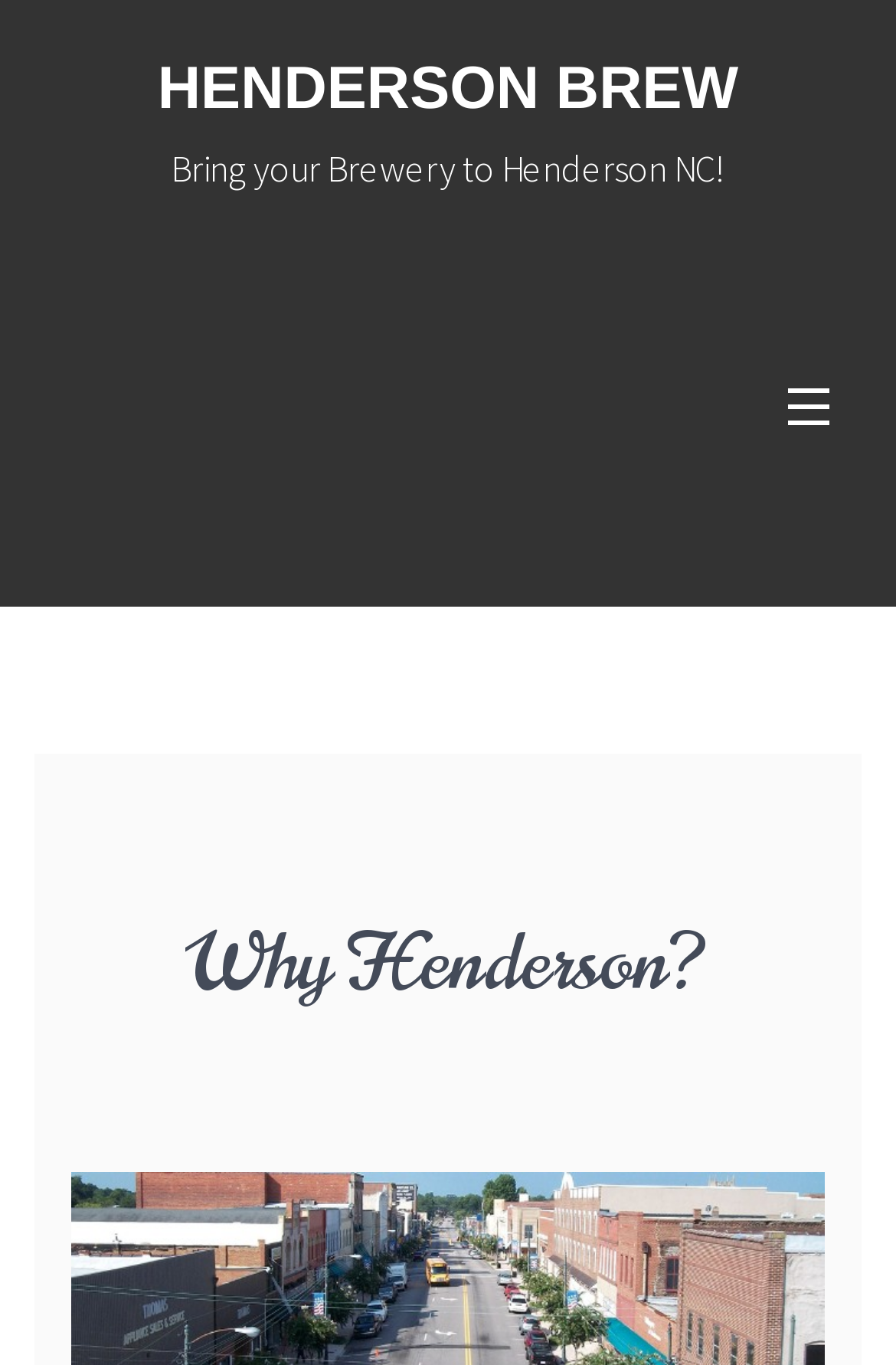Find the bounding box coordinates of the clickable element required to execute the following instruction: "Contact the United Nations". Provide the coordinates as four float numbers between 0 and 1, i.e., [left, top, right, bottom].

None